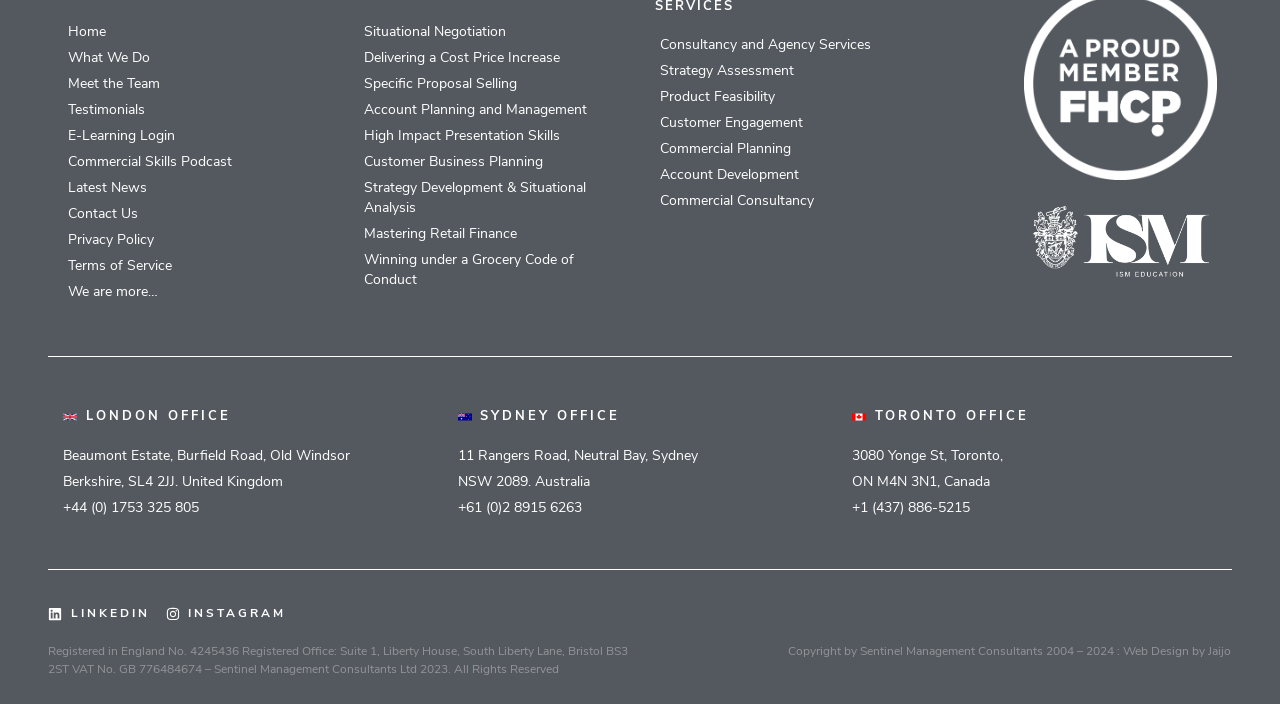Find the bounding box of the UI element described as: "Commercial Planning". The bounding box coordinates should be given as four float values between 0 and 1, i.e., [left, top, right, bottom].

[0.512, 0.195, 0.719, 0.231]